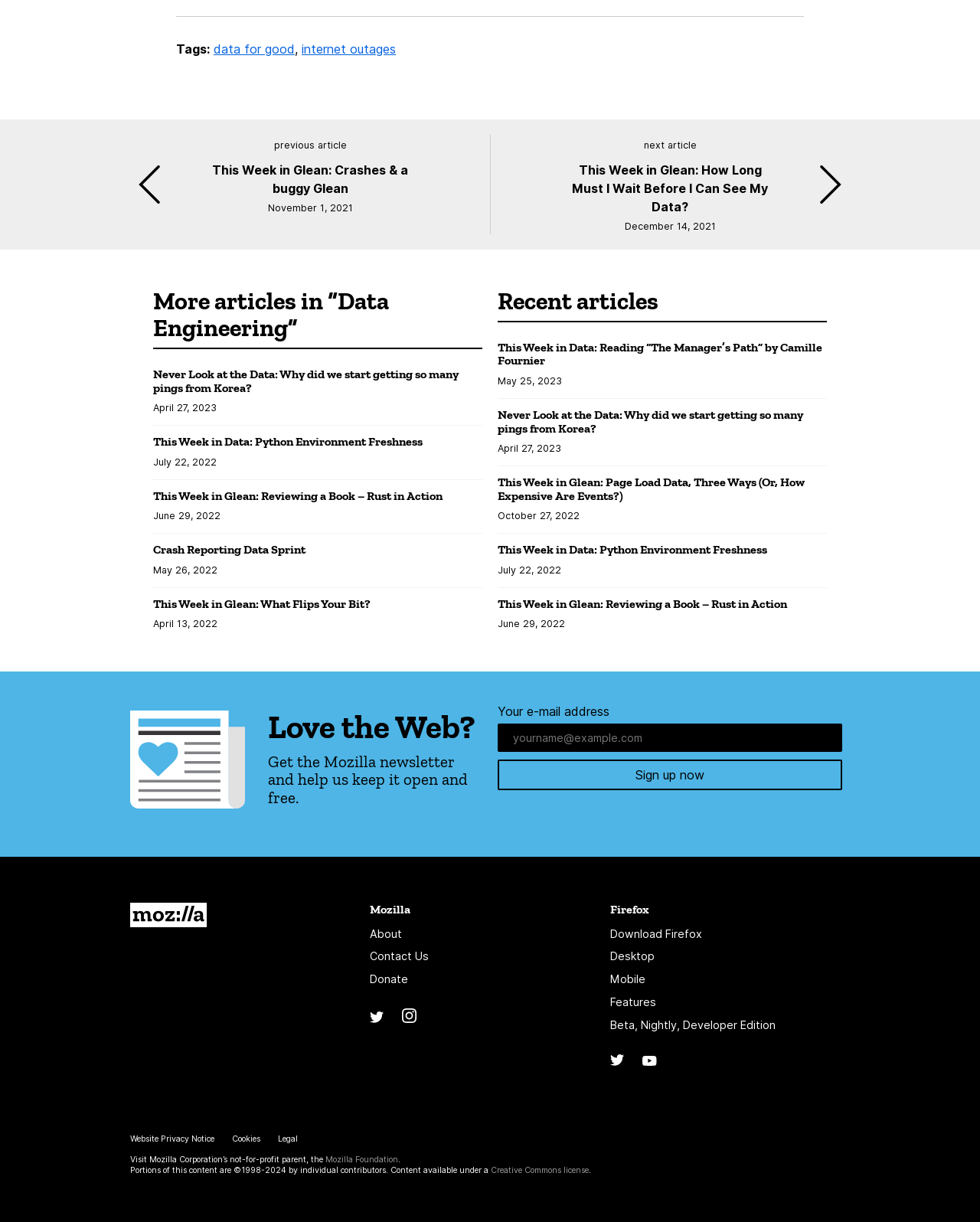Please identify the bounding box coordinates of the element that needs to be clicked to perform the following instruction: "Click on the 'next article'".

[0.5, 0.11, 0.867, 0.191]